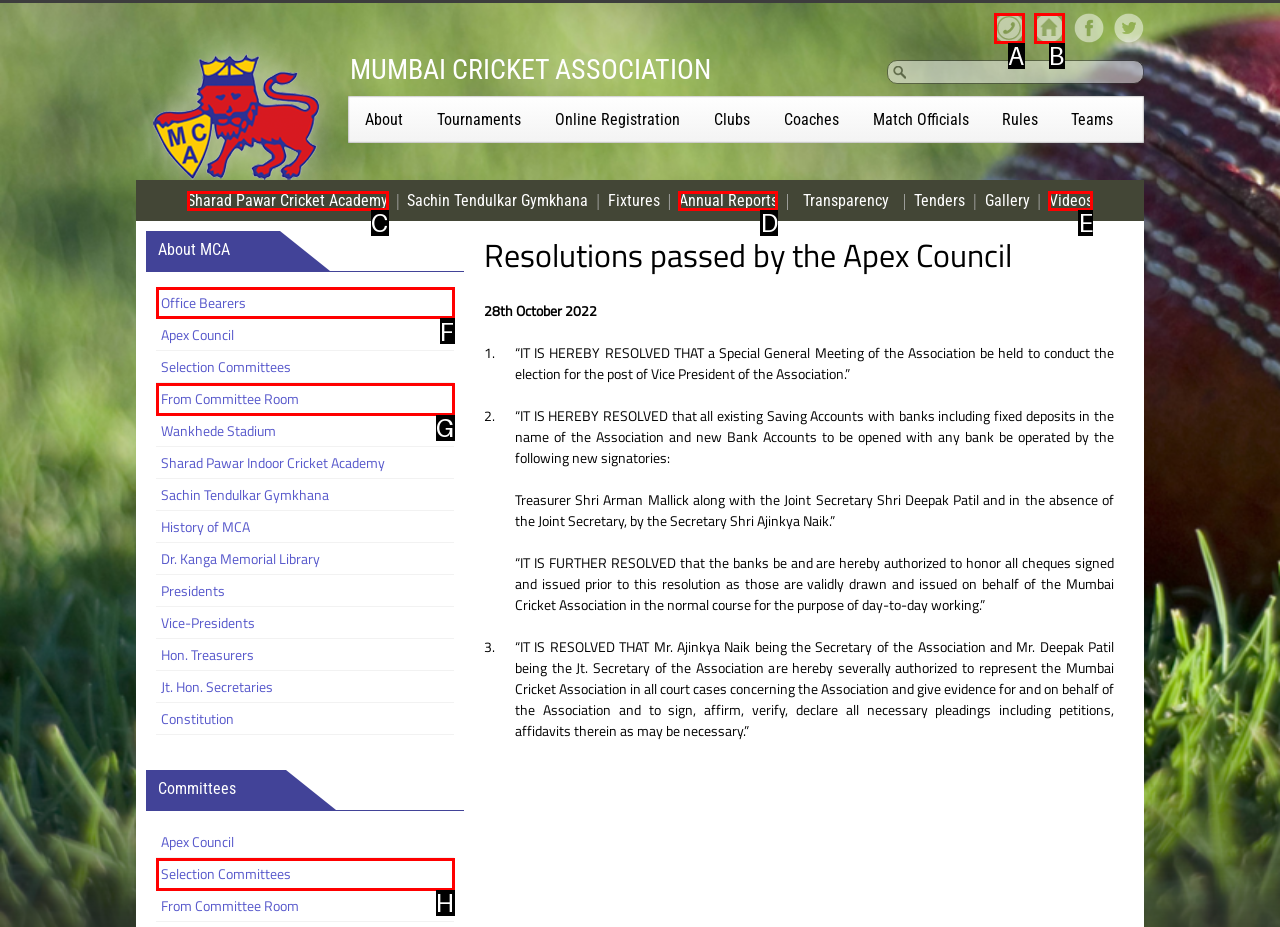Determine which HTML element I should select to execute the task: Click on the 'Office Bearers' link
Reply with the corresponding option's letter from the given choices directly.

F